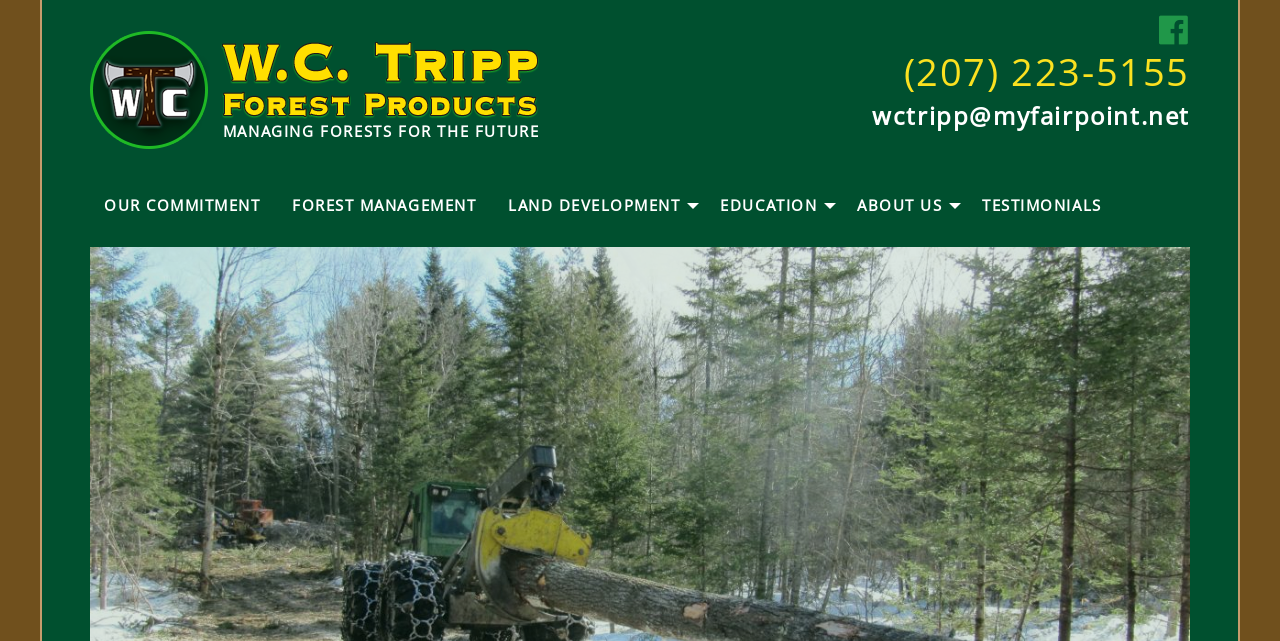Please use the details from the image to answer the following question comprehensively:
How many menu items are in the horizontal menu bar?

I found the menu items by looking at the horizontal menu bar, where I saw 6 menu items: 'OUR COMMITMENT', 'FOREST MANAGEMENT', 'Land Development', 'Education', 'About Us', and 'TESTIMONIALS'.